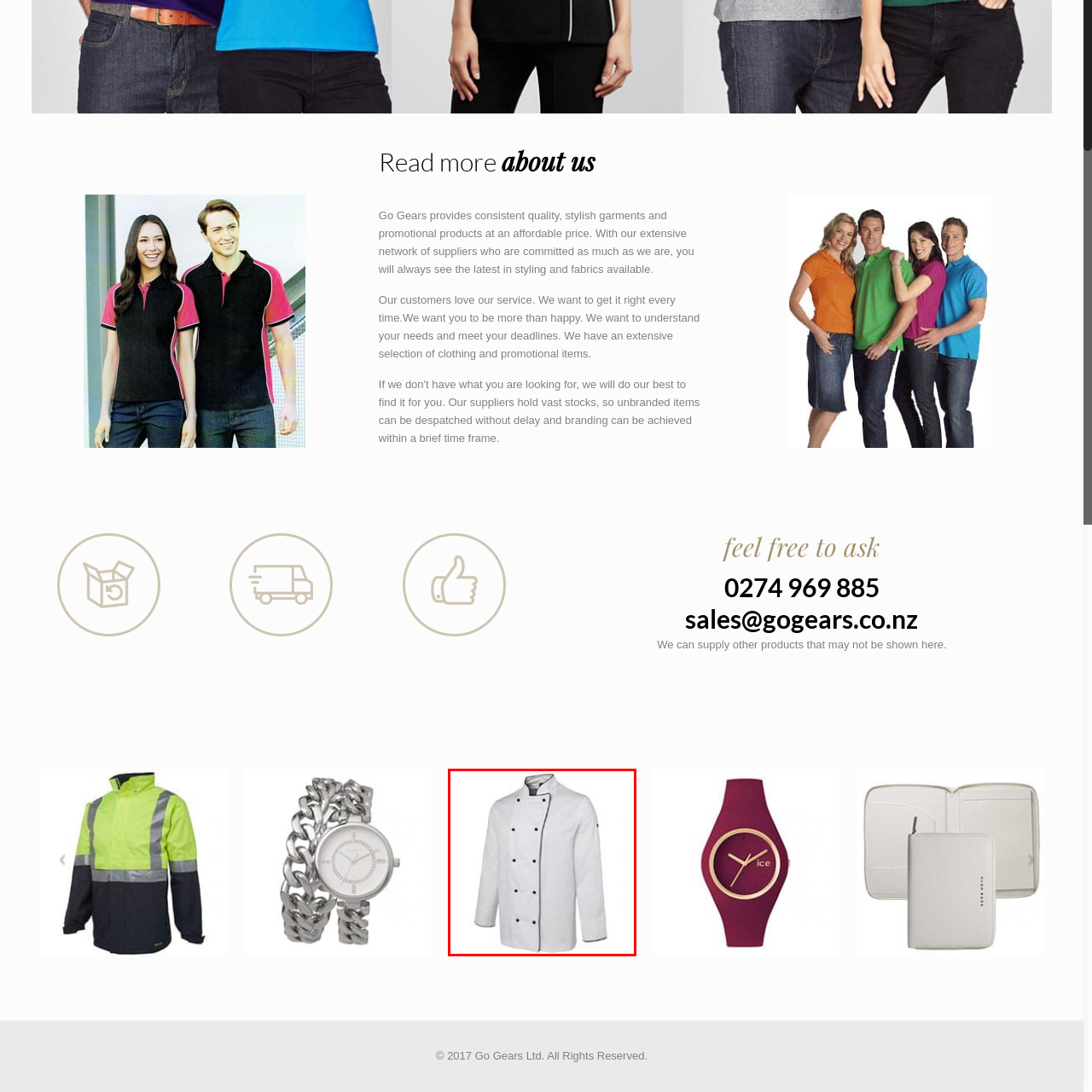Direct your attention to the image contained by the red frame and provide a detailed response to the following question, utilizing the visual data from the image:
What type of settings is the jacket suitable for?

The caption states that the jacket's formal appearance makes it suitable for chefs working in fine dining or restaurant settings, indicating that the jacket is appropriate for professional culinary environments.